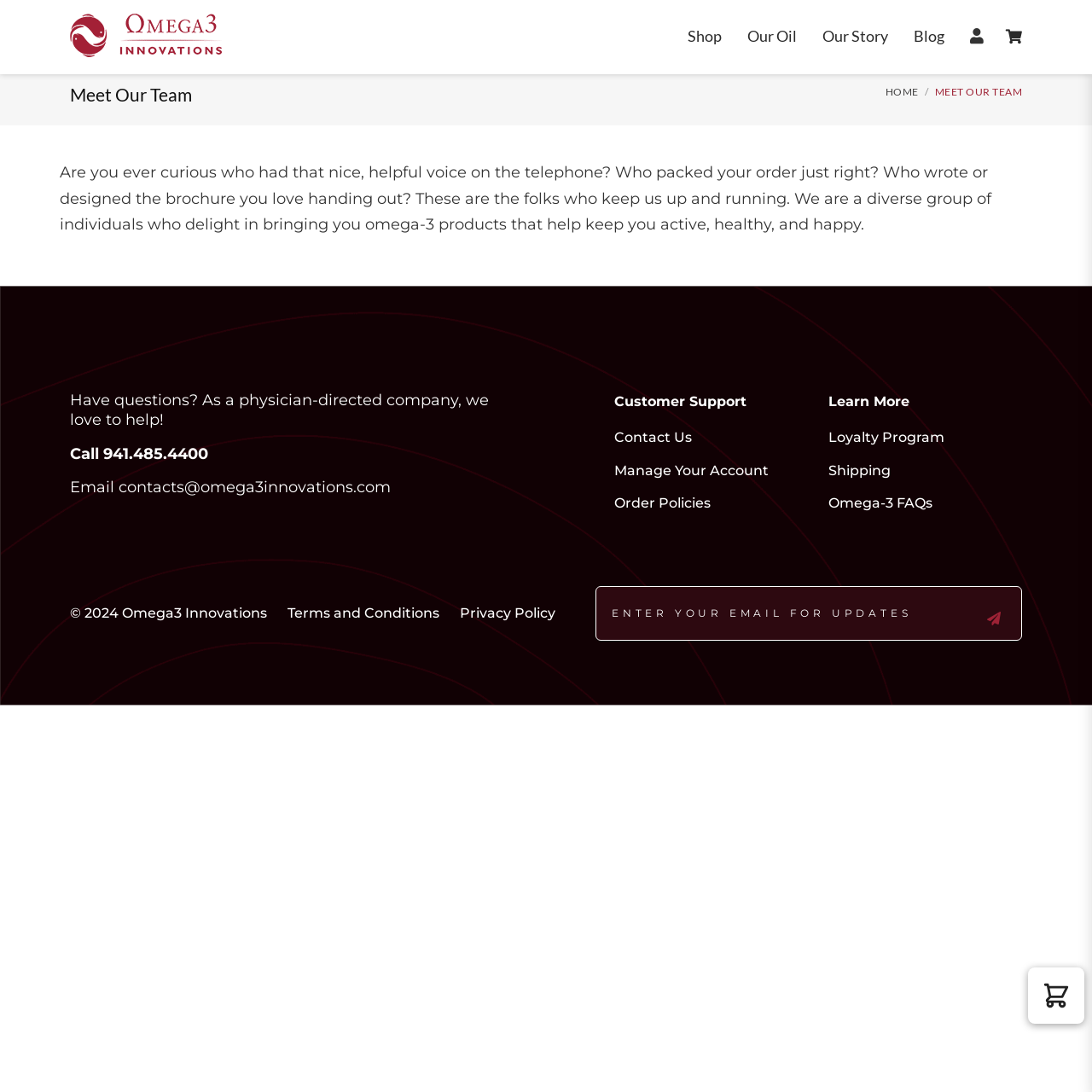How many main sections are there in the webpage?
Please provide a comprehensive answer based on the information in the image.

The webpage can be divided into three main sections: the header section, the main content section, and the footer section. The header section contains the company logo and navigation links, the main content section contains the 'Meet Our Team' heading and text, and the footer section contains customer support information and links.